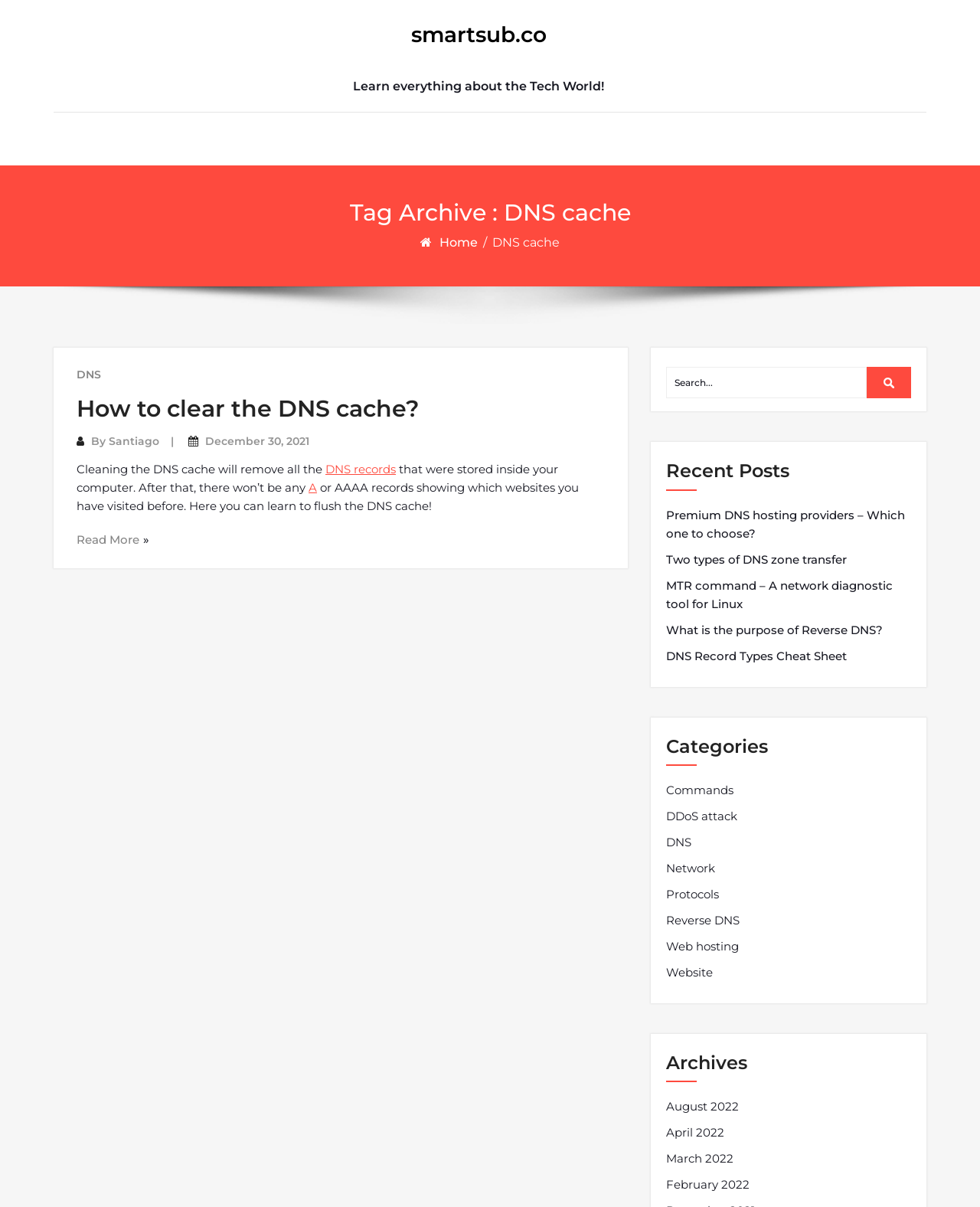Write an extensive caption that covers every aspect of the webpage.

This webpage is about DNS cache archives on smartsub.co. At the top, there is a header section with the website's name "smartsub.co" and a tagline "Learn everything about the Tech World!". Below the header, there is a heading "Tag Archive : DNS cache" indicating the current page's topic.

On the left side, there is a navigation menu with links to "Home" and "DNS cache". Below the navigation menu, there is an article titled "How to clear the DNS cache?" with a brief introduction and a "Read More»" link. The article is written by "Santiago" and was published on "December 30, 2021".

On the right side, there is a search bar with a "Search" button. Below the search bar, there are three sections: "Recent Posts", "Categories", and "Archives". The "Recent Posts" section lists five links to recent articles, including "Premium DNS hosting providers – Which one to choose?" and "MTR command – A network diagnostic tool for Linux". The "Categories" section lists nine links to categories, including "Commands", "DNS", and "Web hosting". The "Archives" section lists four links to monthly archives, including "August 2022" and "February 2022".